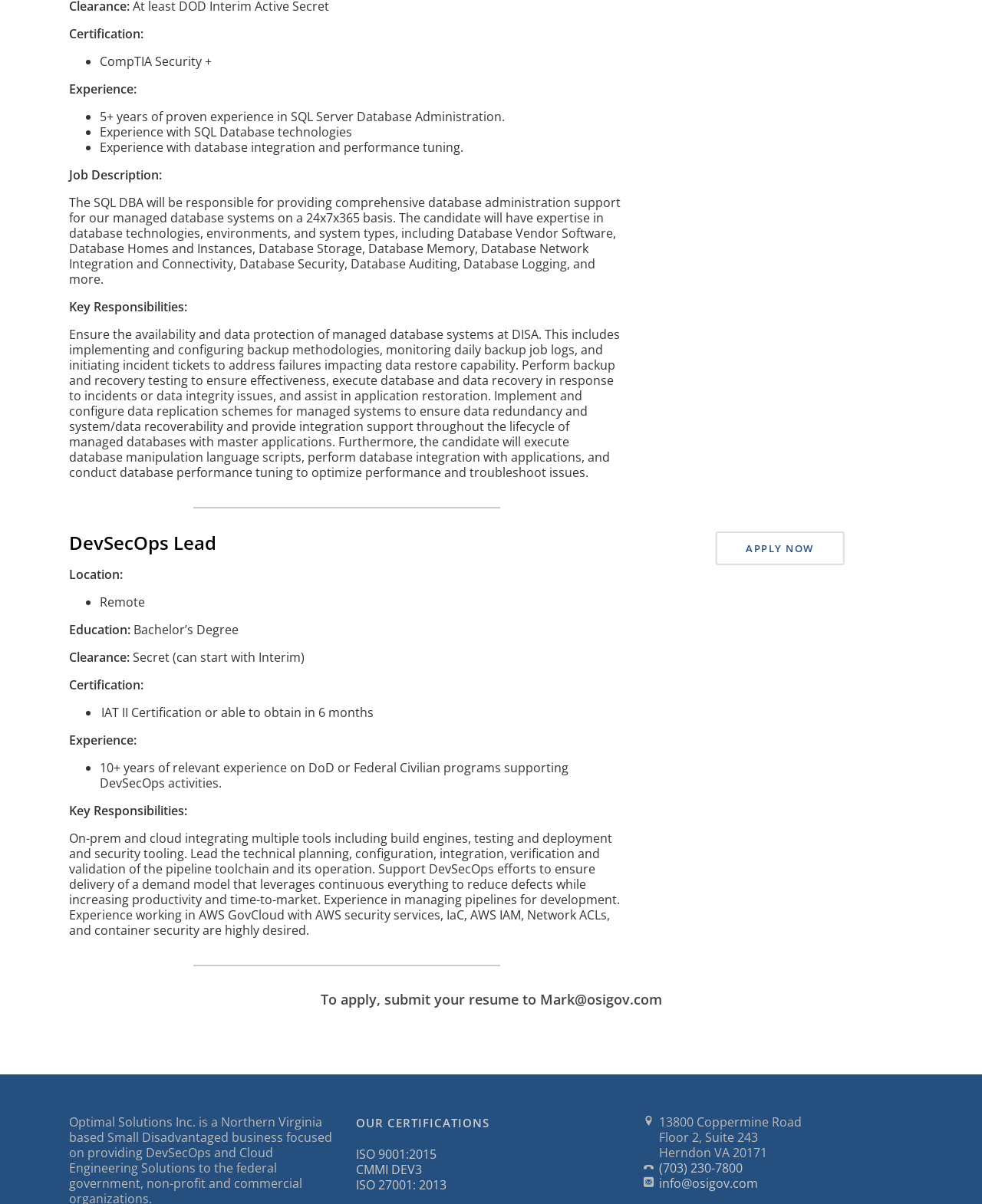What is the location of the job?
Please provide a single word or phrase based on the screenshot.

Remote